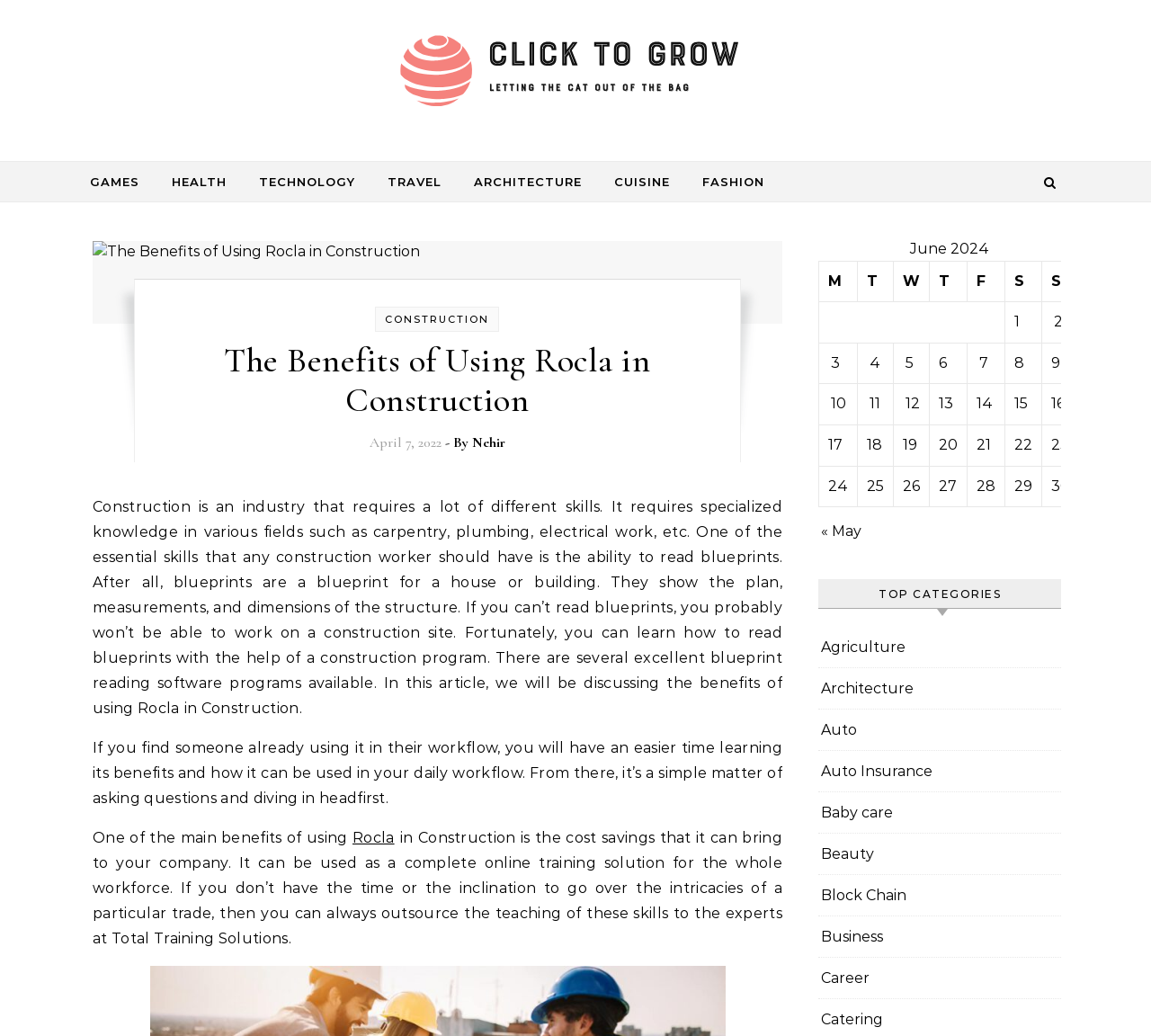What is the main topic of the article?
Based on the image, answer the question with as much detail as possible.

The main topic of the article can be determined by looking at the title 'The Benefits of Using Rocla in Construction' and the content of the article, which discusses the benefits of using Rocla in the construction industry.